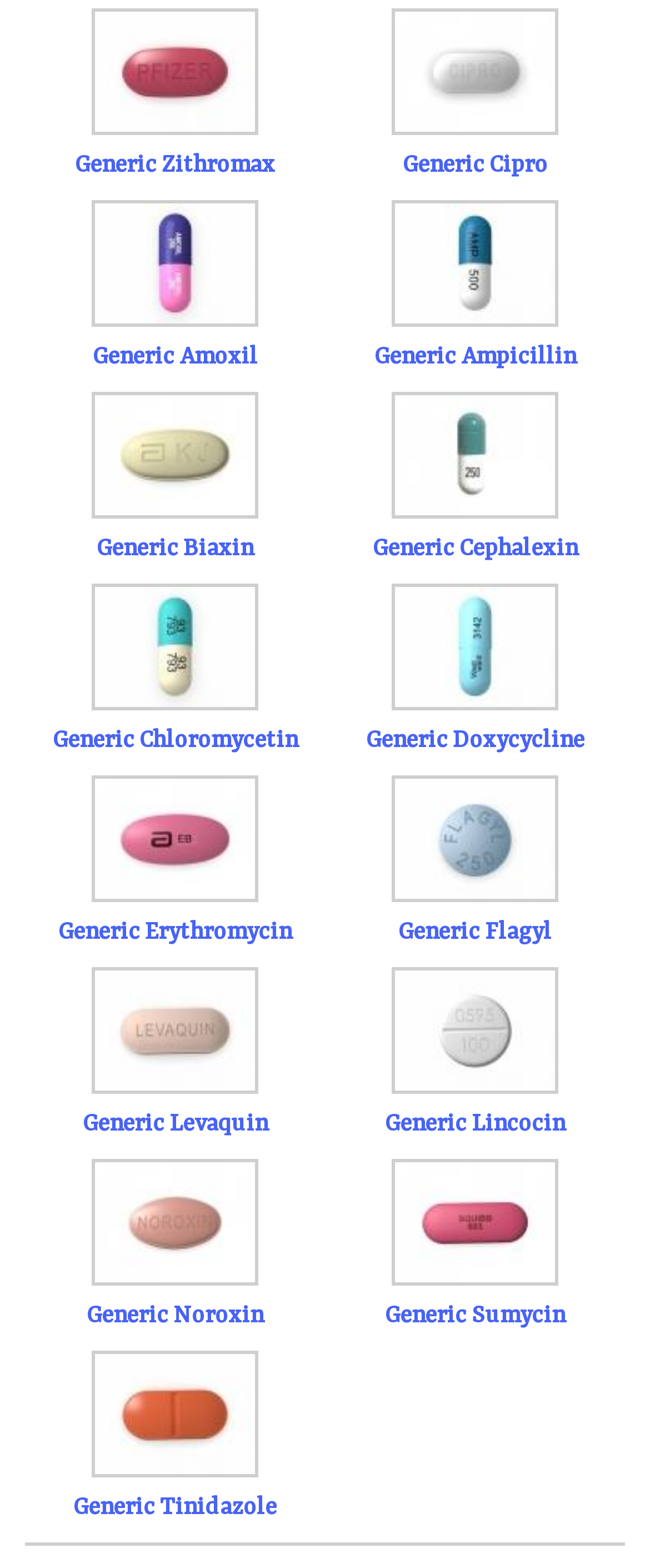Determine the bounding box coordinates for the element that should be clicked to follow this instruction: "Open the main menu". The coordinates should be given as four float numbers between 0 and 1, in the format [left, top, right, bottom].

None